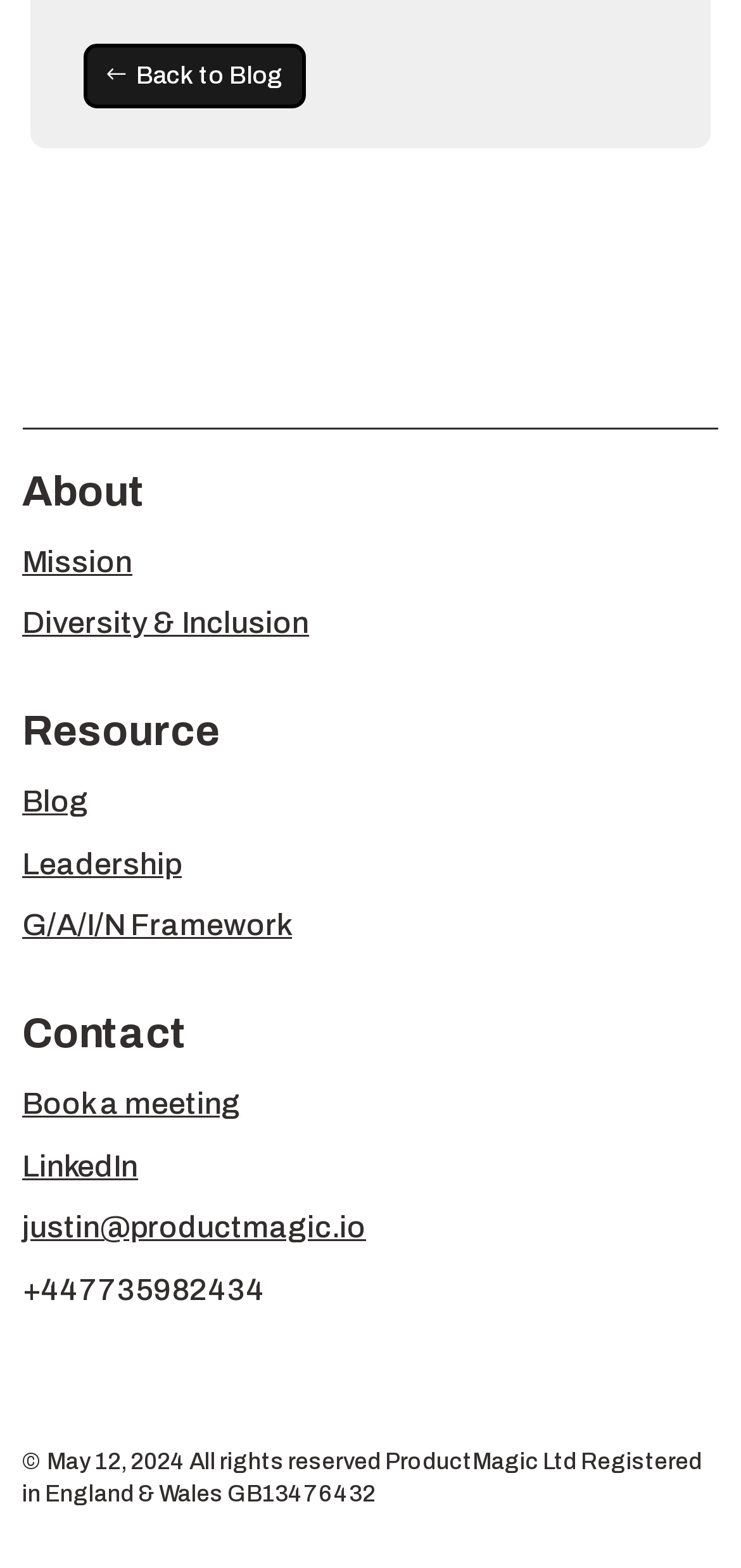Specify the bounding box coordinates of the area that needs to be clicked to achieve the following instruction: "visit blog".

[0.03, 0.501, 0.12, 0.522]